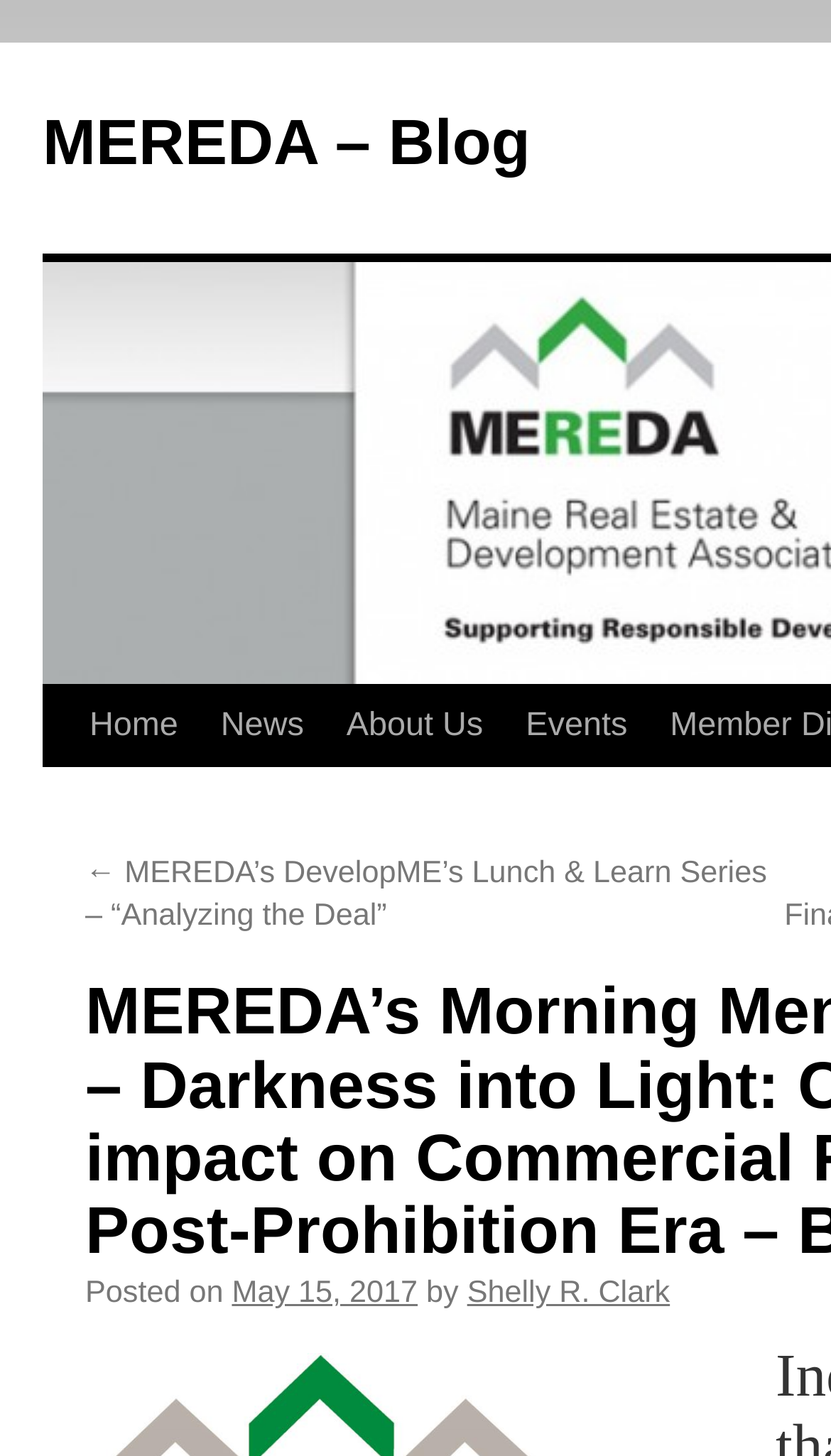Answer the question with a brief word or phrase:
What are the main navigation menu items?

Home, News, About Us, Events